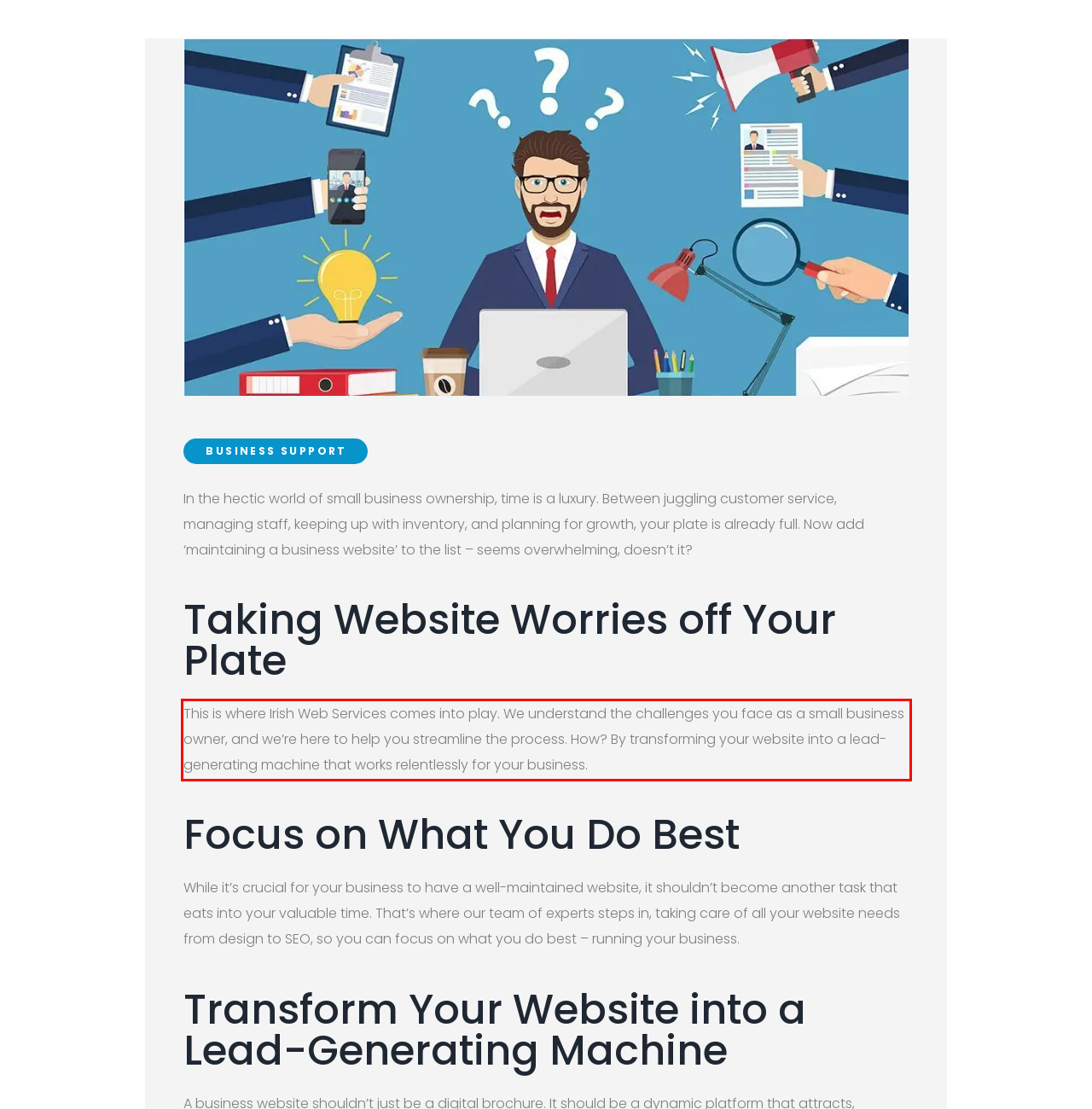Identify the text within the red bounding box on the webpage screenshot and generate the extracted text content.

This is where Irish Web Services comes into play. We understand the challenges you face as a small business owner, and we’re here to help you streamline the process. How? By transforming your website into a lead-generating machine that works relentlessly for your business.